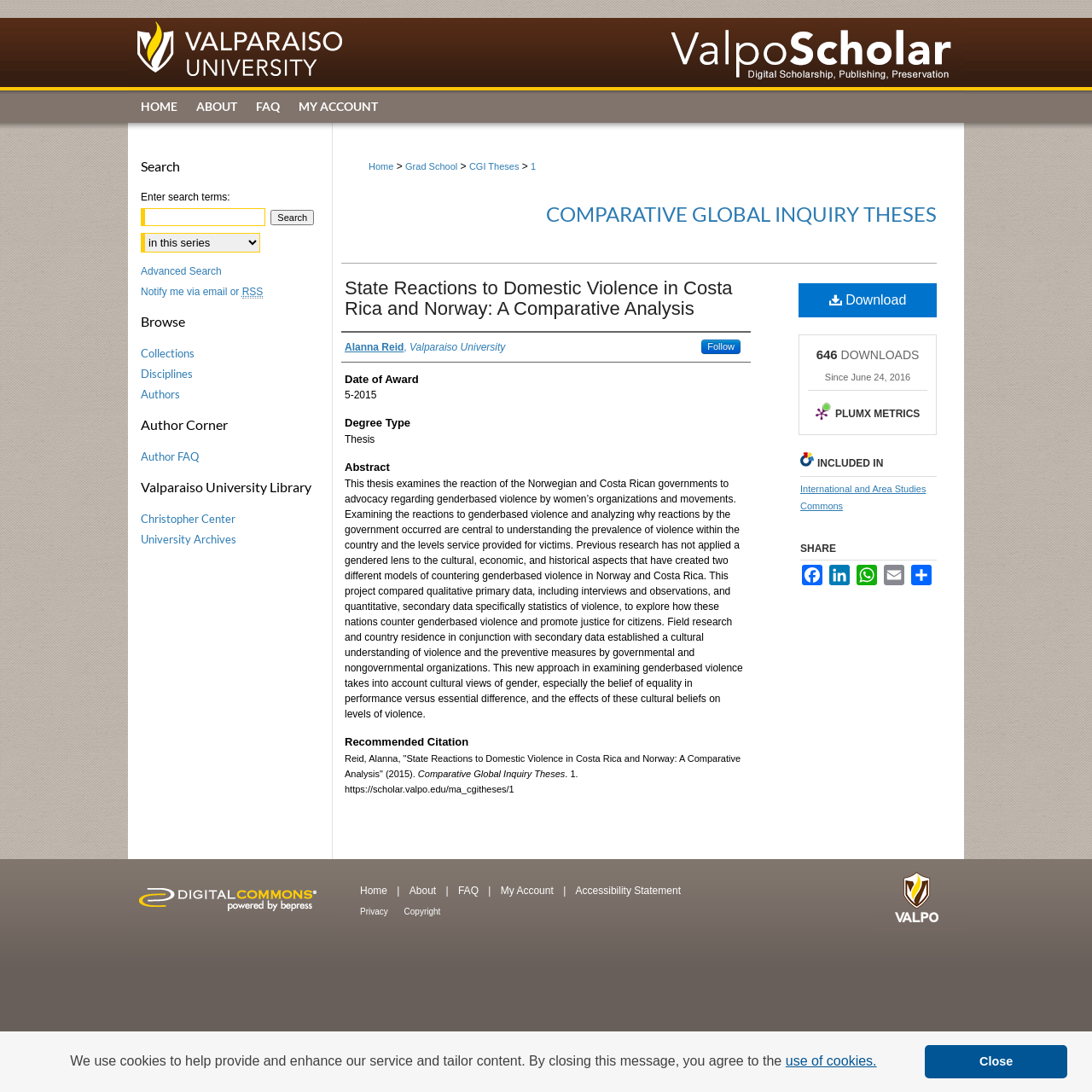Locate the bounding box coordinates of the item that should be clicked to fulfill the instruction: "Download the thesis".

[0.731, 0.259, 0.858, 0.29]